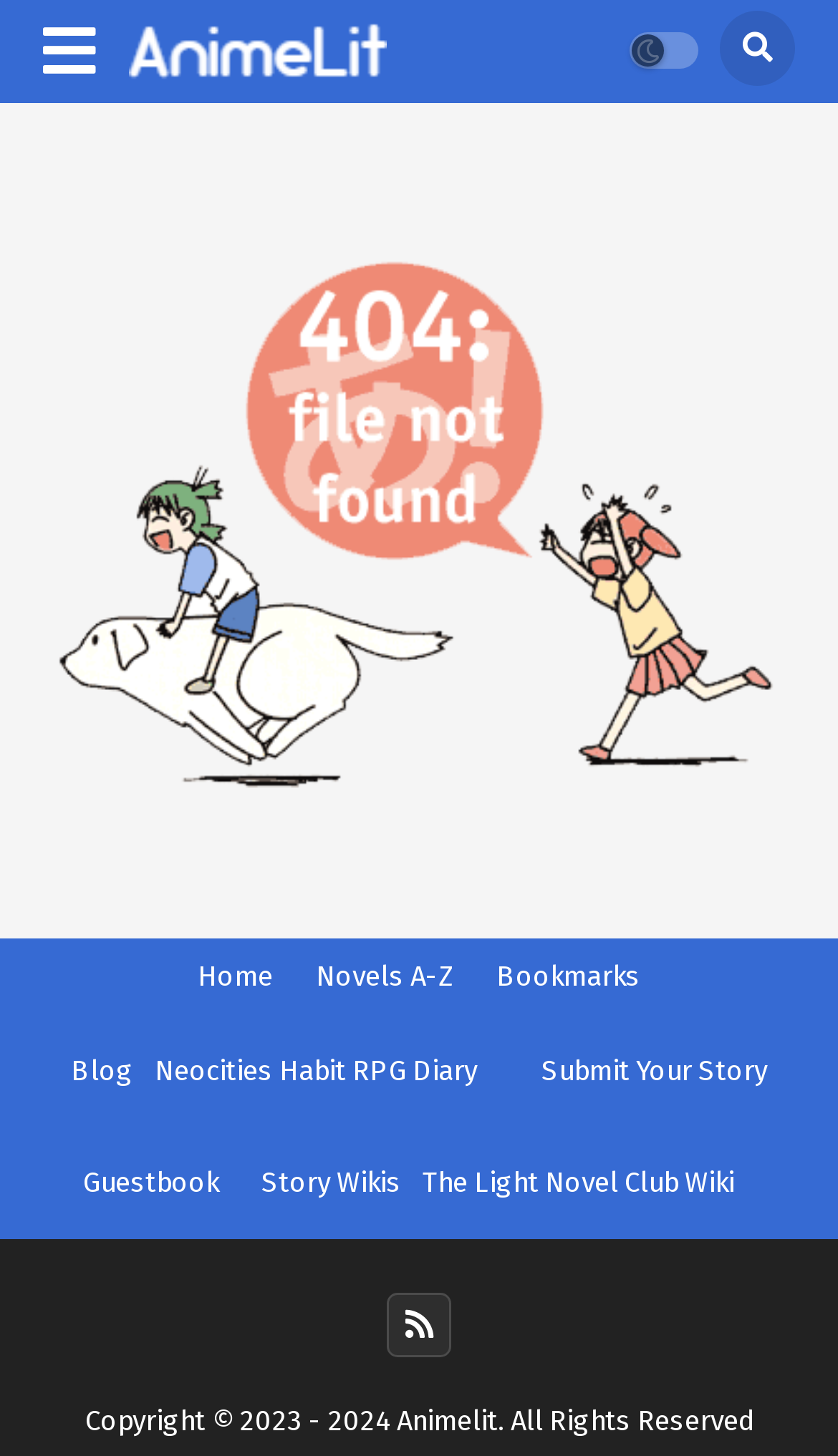Summarize the webpage with a detailed and informative caption.

The webpage is titled "Page not found – Animelit" and appears to be an error page. At the top, there is a link to "Animelit - An Otaku Circle's Free Novel Site" accompanied by an image with the same description, taking up about a third of the screen width. Below this, there is a large image that spans almost the entire width of the page.

The main navigation menu is located in the middle of the page, consisting of seven links: "Home", "Novels A-Z", "Bookmarks", "Blog", "Neocities Habit RPG Diary", "Submit Your Story", and "Guestbook". These links are arranged horizontally, with "Home" on the left and "Guestbook" on the right.

Below the navigation menu, there are two more links: "Story Wikis" and "The Light Novel Club Wiki". These links are also arranged horizontally, with "Story Wikis" on the left and "The Light Novel Club Wiki" on the right.

At the bottom of the page, there is a copyright notice that reads "Copyright © 2023 - 2024 Animelit. All Rights Reserved". There is also a small icon represented by the Unicode character "\uf09e" located near the bottom right corner of the page.